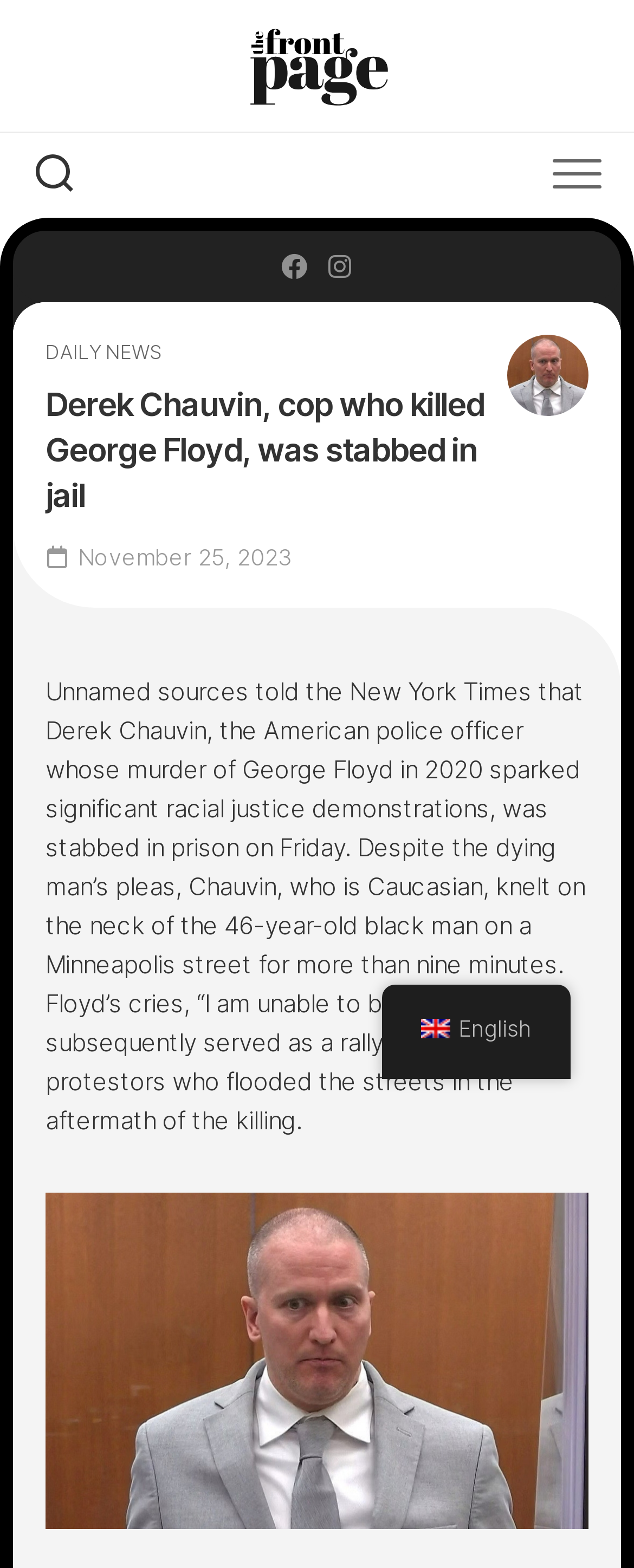What was George Floyd's age when he was killed?
Please interpret the details in the image and answer the question thoroughly.

According to the article, George Floyd was a 46-year-old black man when he was killed by Derek Chauvin.